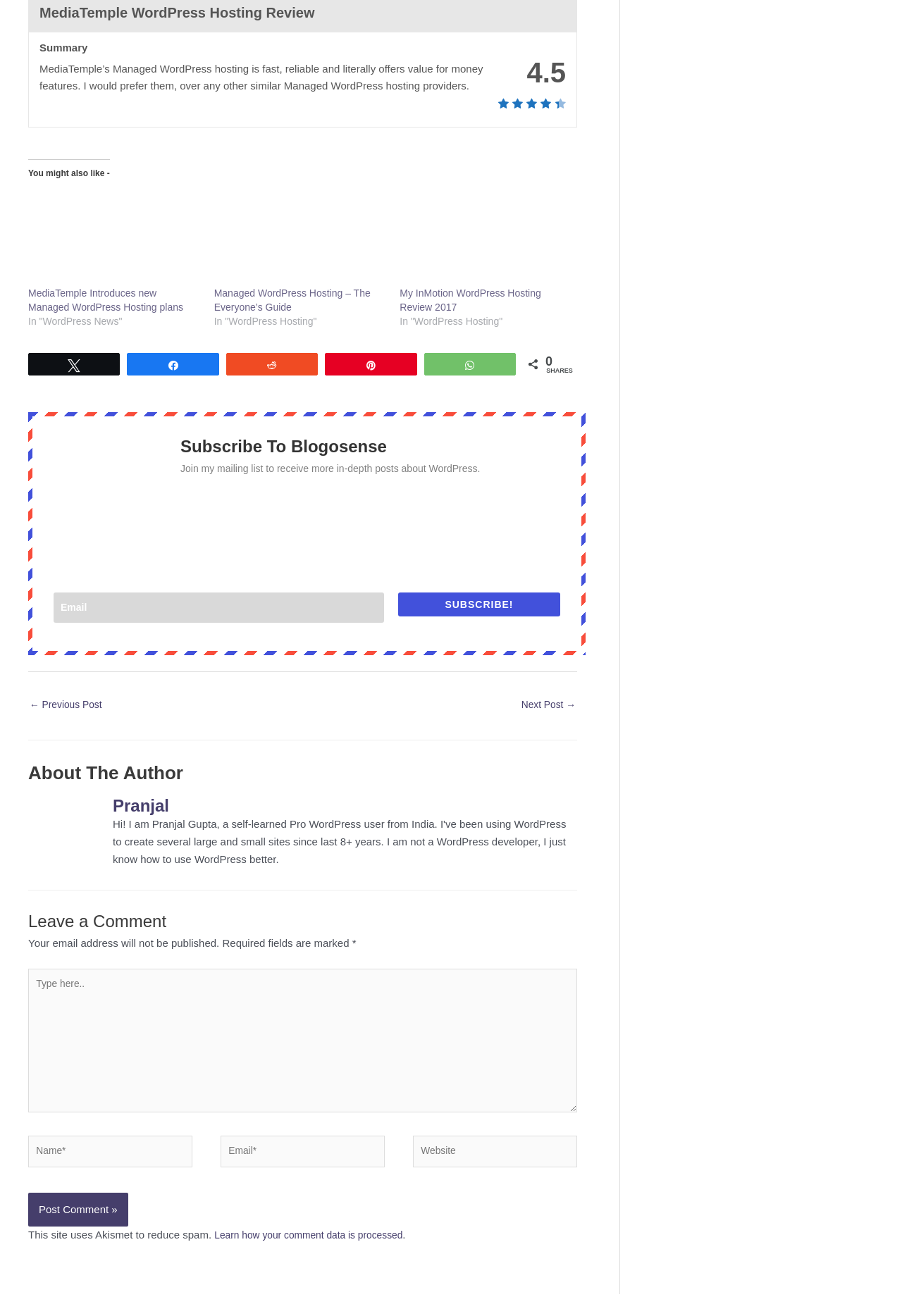Please locate the bounding box coordinates of the element that needs to be clicked to achieve the following instruction: "Click the 'Post Comment »' button". The coordinates should be four float numbers between 0 and 1, i.e., [left, top, right, bottom].

[0.031, 0.921, 0.142, 0.946]